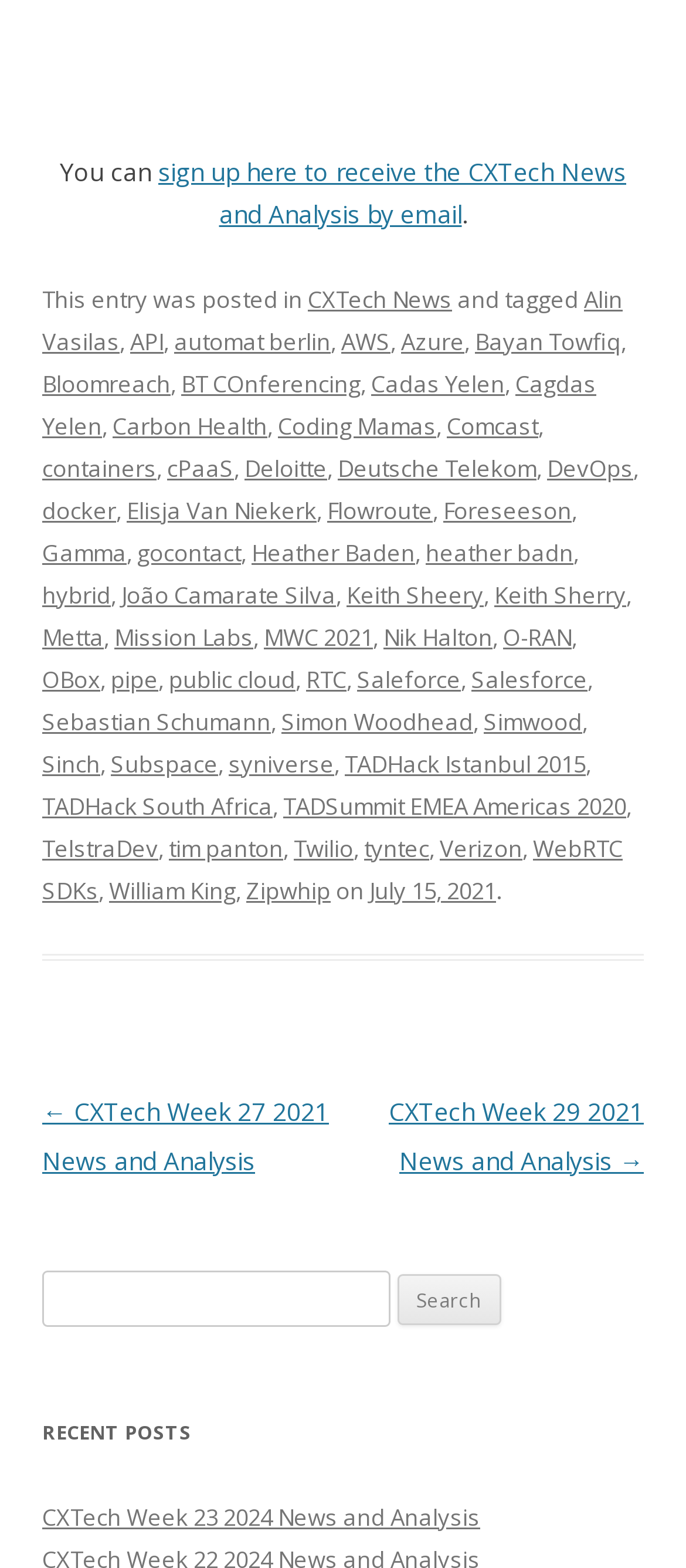Provide the bounding box coordinates of the HTML element this sentence describes: "public cloud".

[0.246, 0.423, 0.431, 0.443]